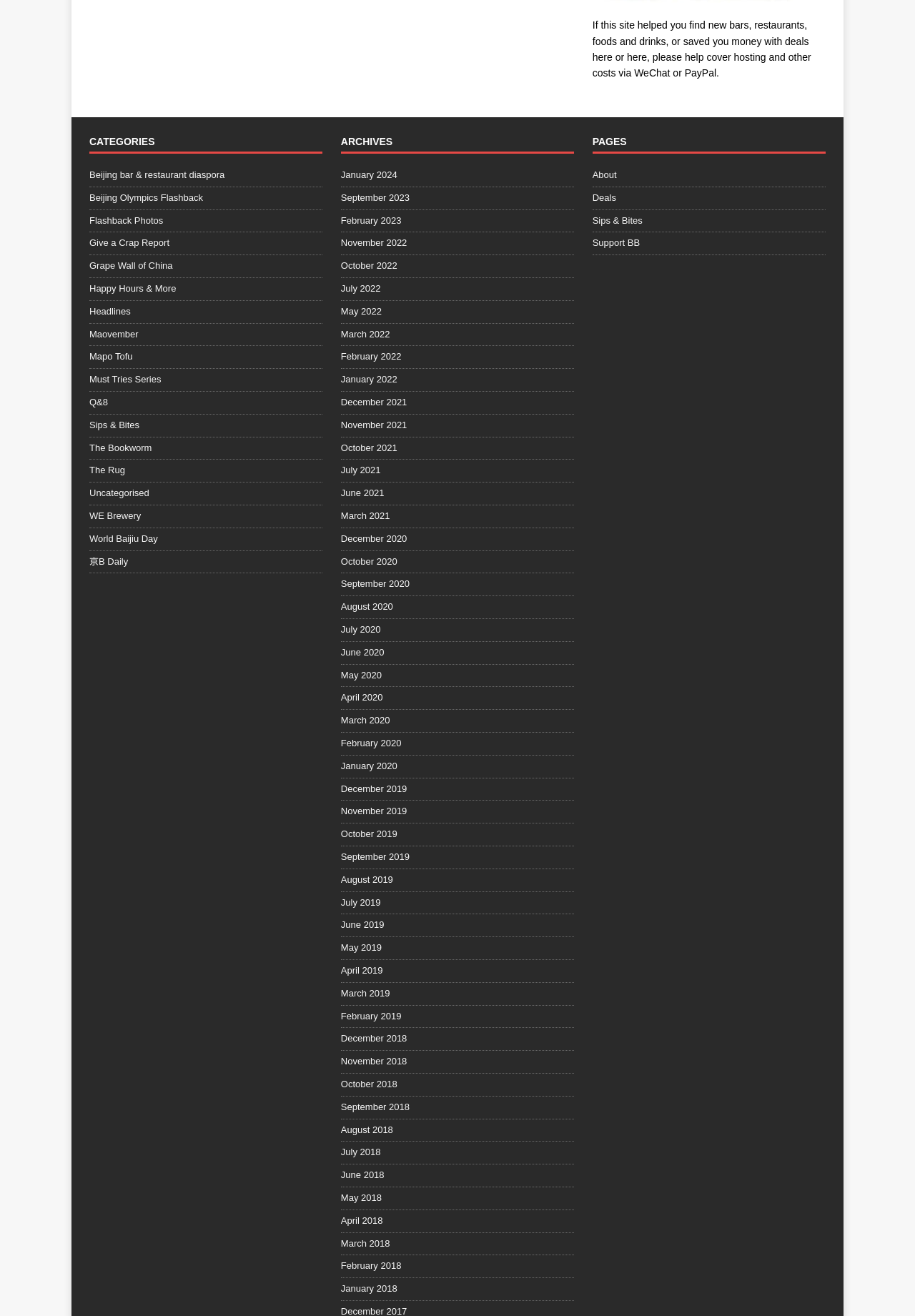Please reply to the following question with a single word or a short phrase:
What is the purpose of the heading 'PAGES'?

To navigate to specific pages